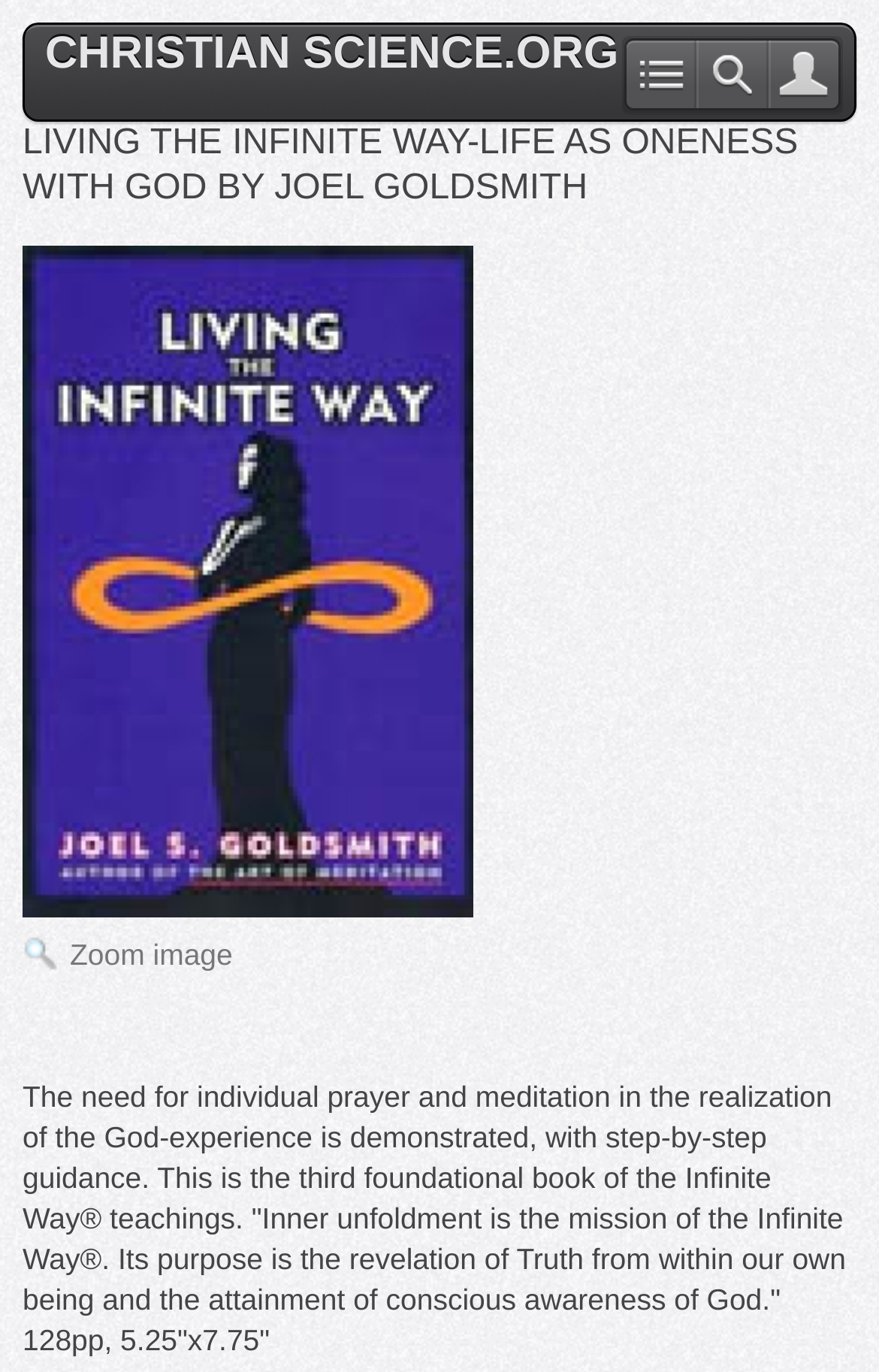Given the description Christian Science.org, predict the bounding box coordinates of the UI element. Ensure the coordinates are in the format (top-left x, top-left y, bottom-right x, bottom-right y) and all values are between 0 and 1.

[0.026, 0.016, 0.704, 0.062]